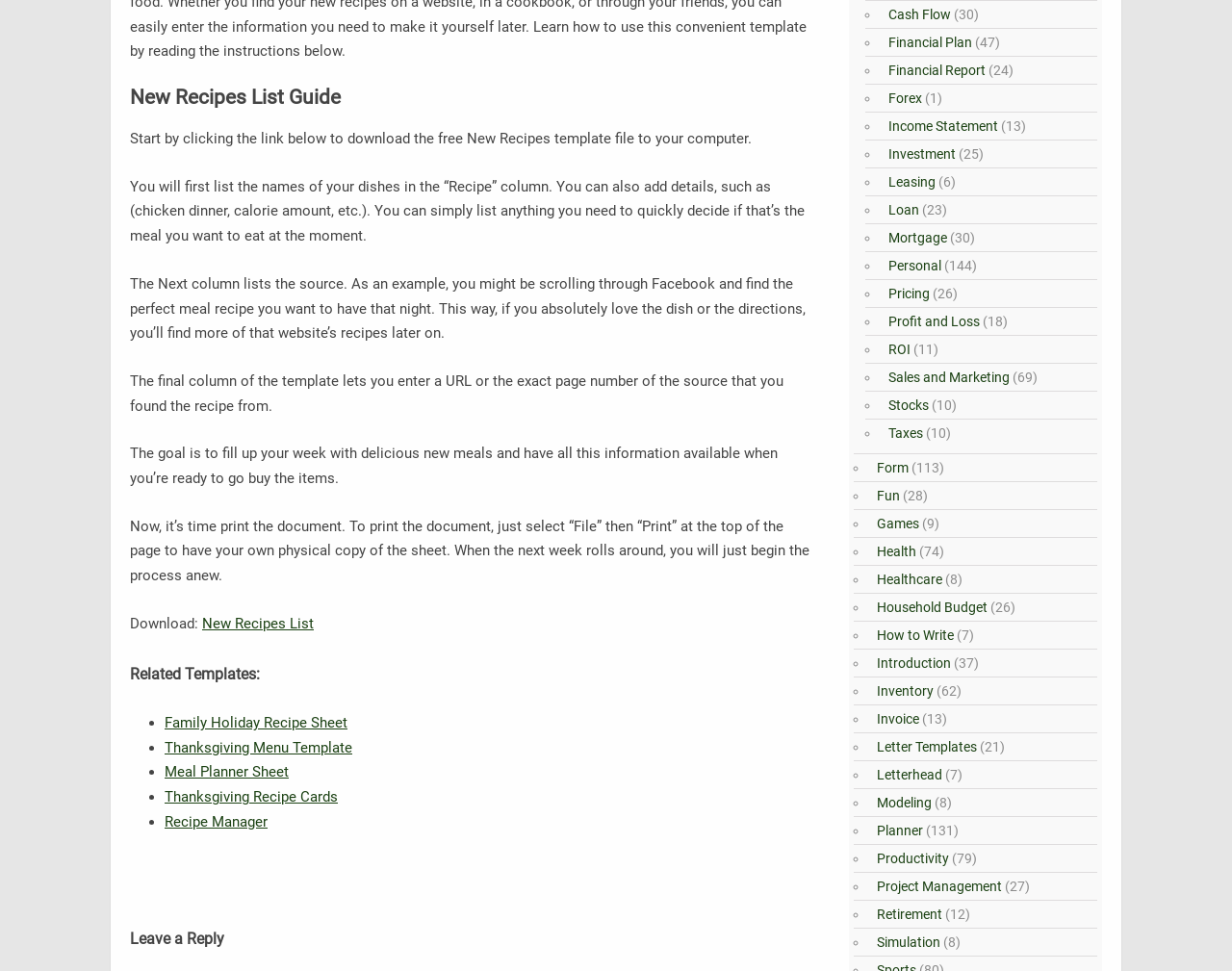Using the given element description, provide the bounding box coordinates (top-left x, top-left y, bottom-right x, bottom-right y) for the corresponding UI element in the screenshot: Cash Flow

[0.717, 0.007, 0.772, 0.023]